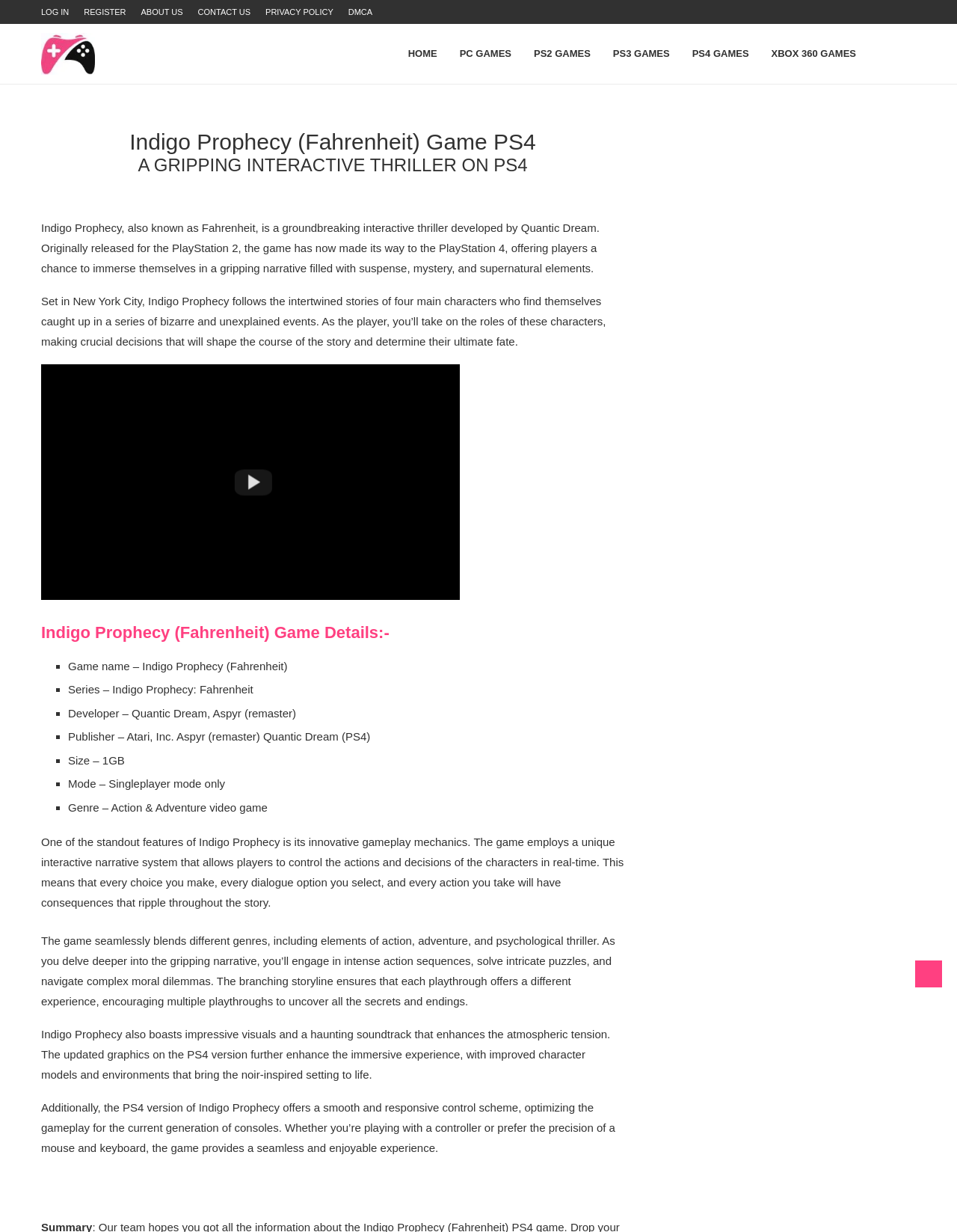Give an in-depth explanation of the webpage layout and content.

This webpage is about the video game "Indigo Prophecy" (also known as "Fahrenheit") for the PlayStation 4 console. At the top of the page, there are five links: "LOG IN", "REGISTER", "ABOUT US", "CONTACT US", and "PRIVACY POLICY". Below these links, there is a layout table with several sections.

On the left side of the table, there is a link "Download games for PS2, PS3, PS4, and XBOX now" with an accompanying image. Below this link, there are seven links to different game categories: "HOME", "PC GAMES", "PS2 GAMES", "PS3 GAMES", "PS4 GAMES", "XBOX 360 GAMES", and "Search".

In the main content area, there are two headings: "Indigo Prophecy (Fahrenheit) Game PS4" and "A GRIPPING INTERACTIVE THRILLER ON PS4". Below these headings, there are three paragraphs of text describing the game's story, gameplay, and features. The text explains that the game is an interactive thriller with a gripping narrative, supernatural elements, and a unique interactive narrative system.

Following the descriptive text, there is a section with a heading "Indigo Prophecy (Fahrenheit) Game Details:-" that lists the game's details, including its name, series, developer, publisher, size, mode, and genre. Each detail is marked with a bullet point ("■").

The webpage also features several paragraphs of text that discuss the game's innovative gameplay mechanics, branching storyline, visuals, soundtrack, and control scheme. At the bottom of the page, there is a link "PS3 Games Download New Button Logo" with an accompanying image.